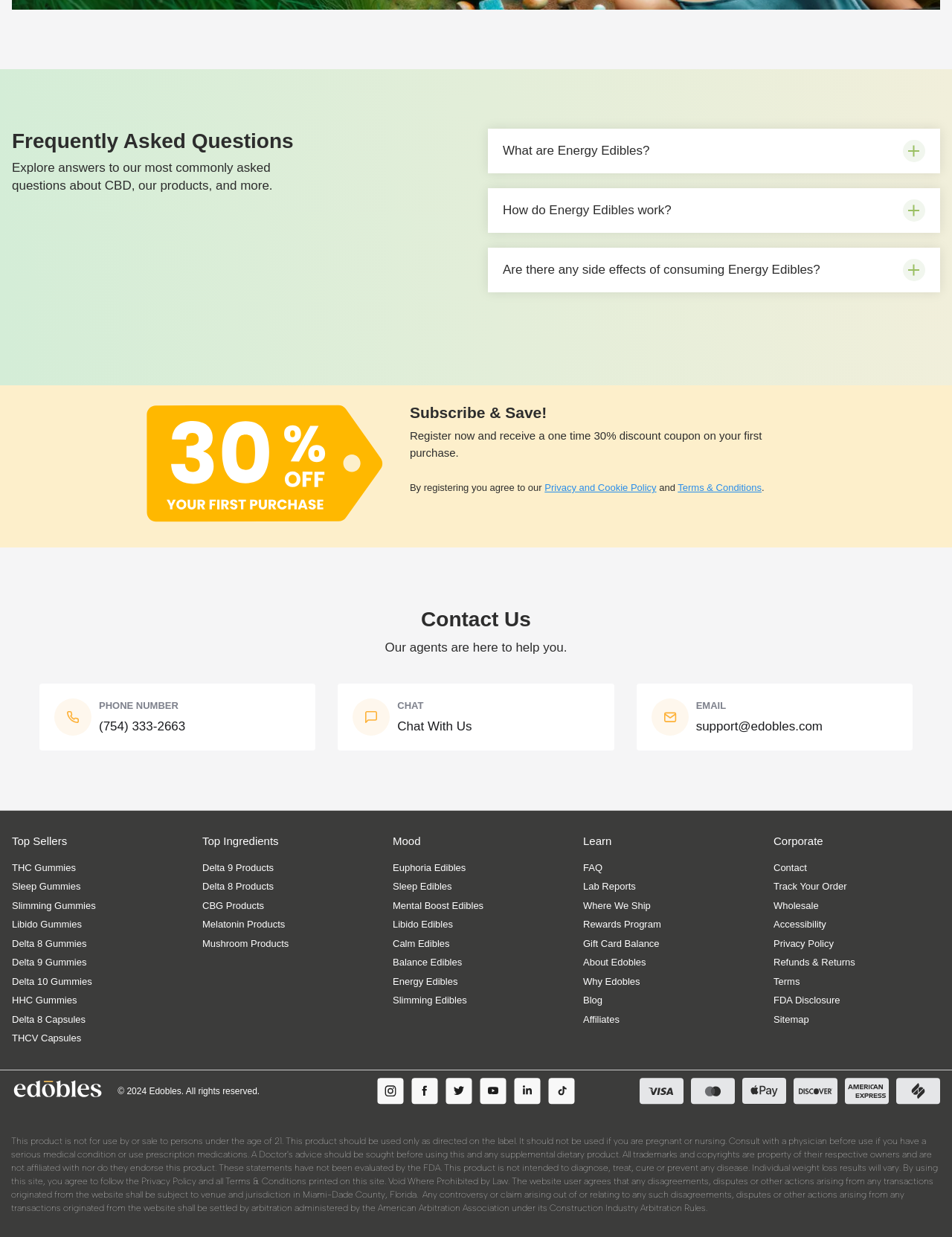What types of products are available on the website?
Please provide a comprehensive and detailed answer to the question.

The website offers various types of CBD products, including gummies, capsules, and edibles, which are categorized under different moods and ingredients.